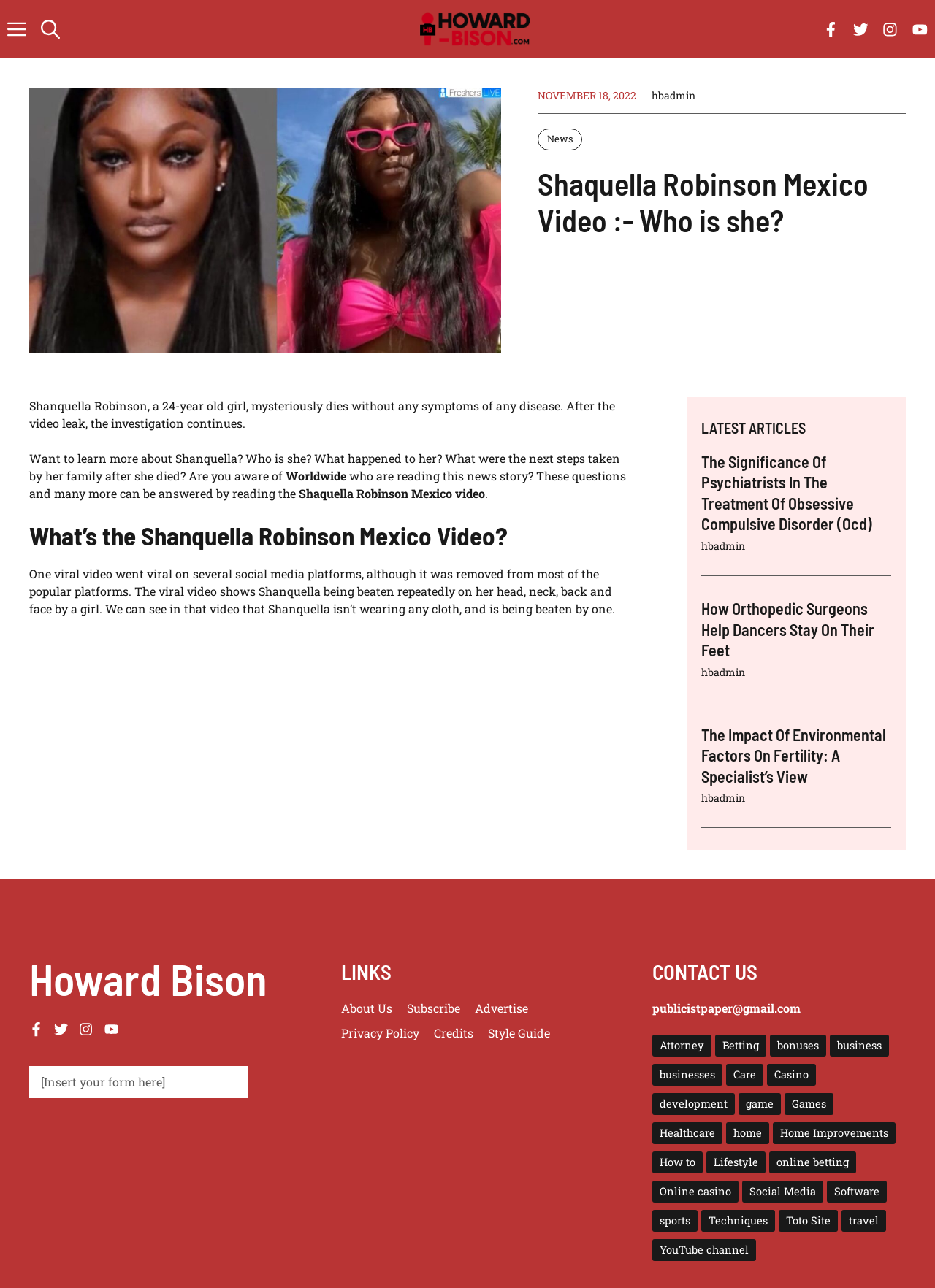Pinpoint the bounding box coordinates of the element to be clicked to execute the instruction: "Visit the 'About Us' page".

[0.365, 0.777, 0.419, 0.789]